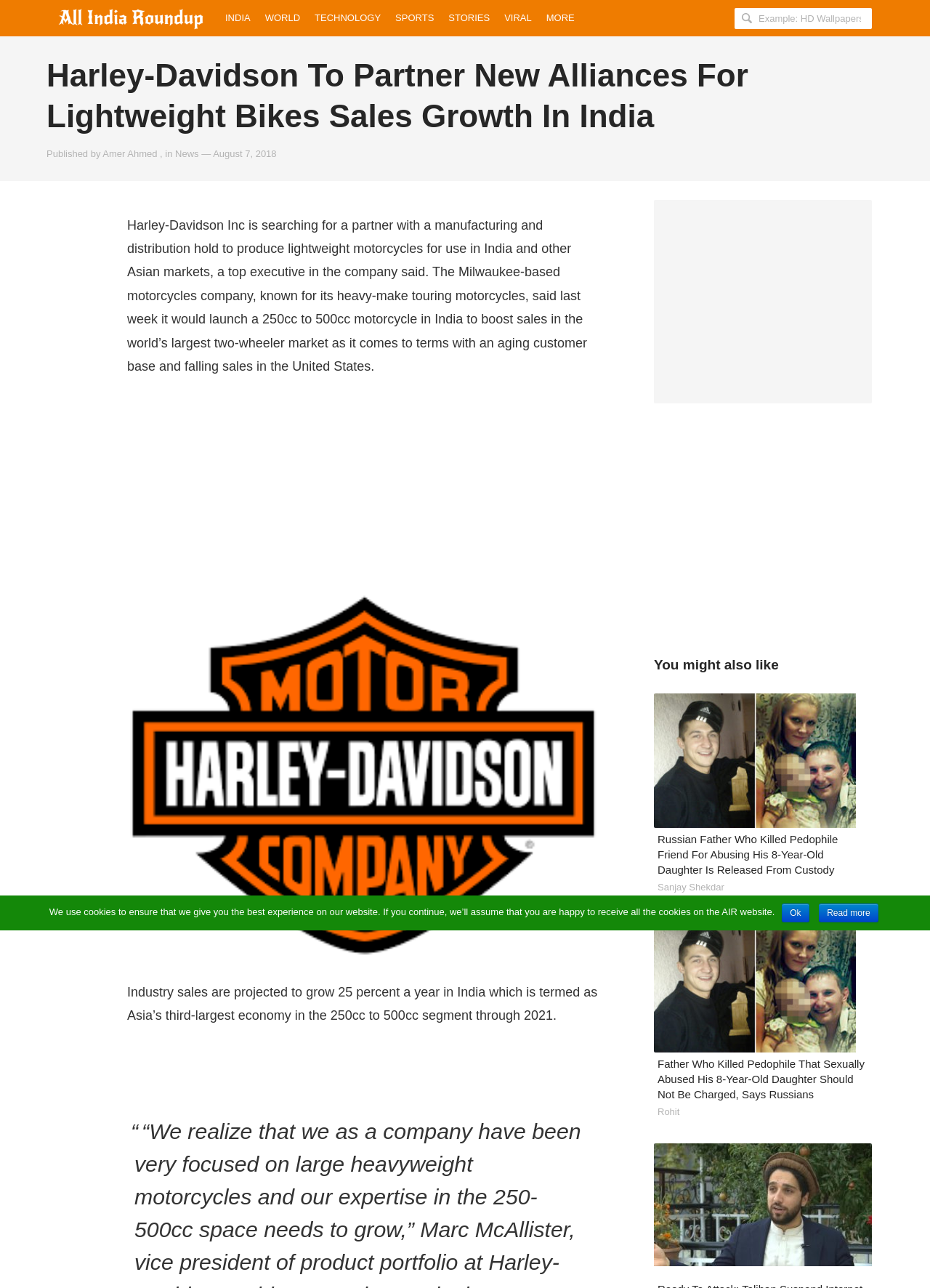What is the purpose of the search box?
Look at the screenshot and give a one-word or phrase answer.

To search AllIndiaRoundup